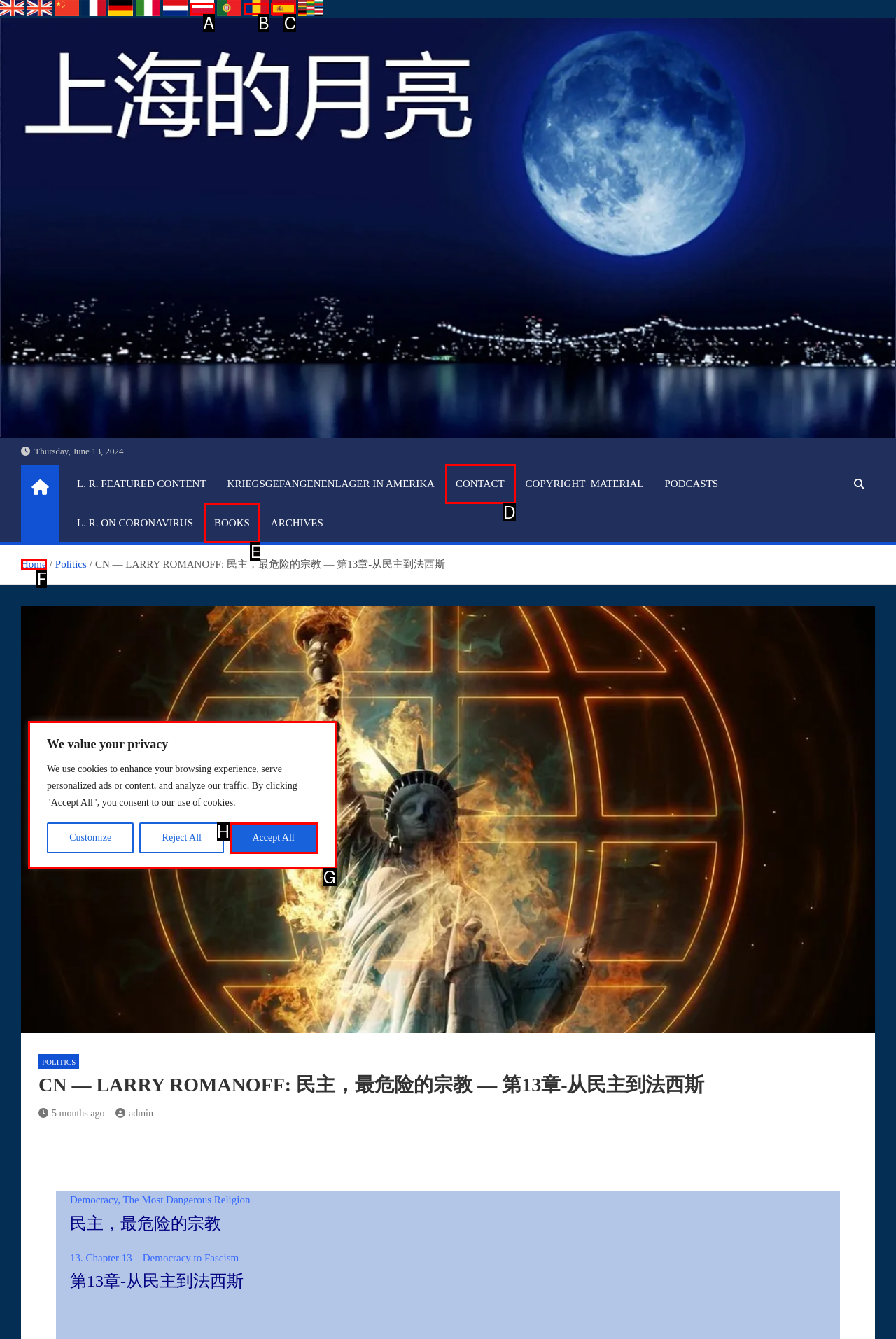Determine the letter of the UI element that will complete the task: Go to the CONTACT page
Reply with the corresponding letter.

D